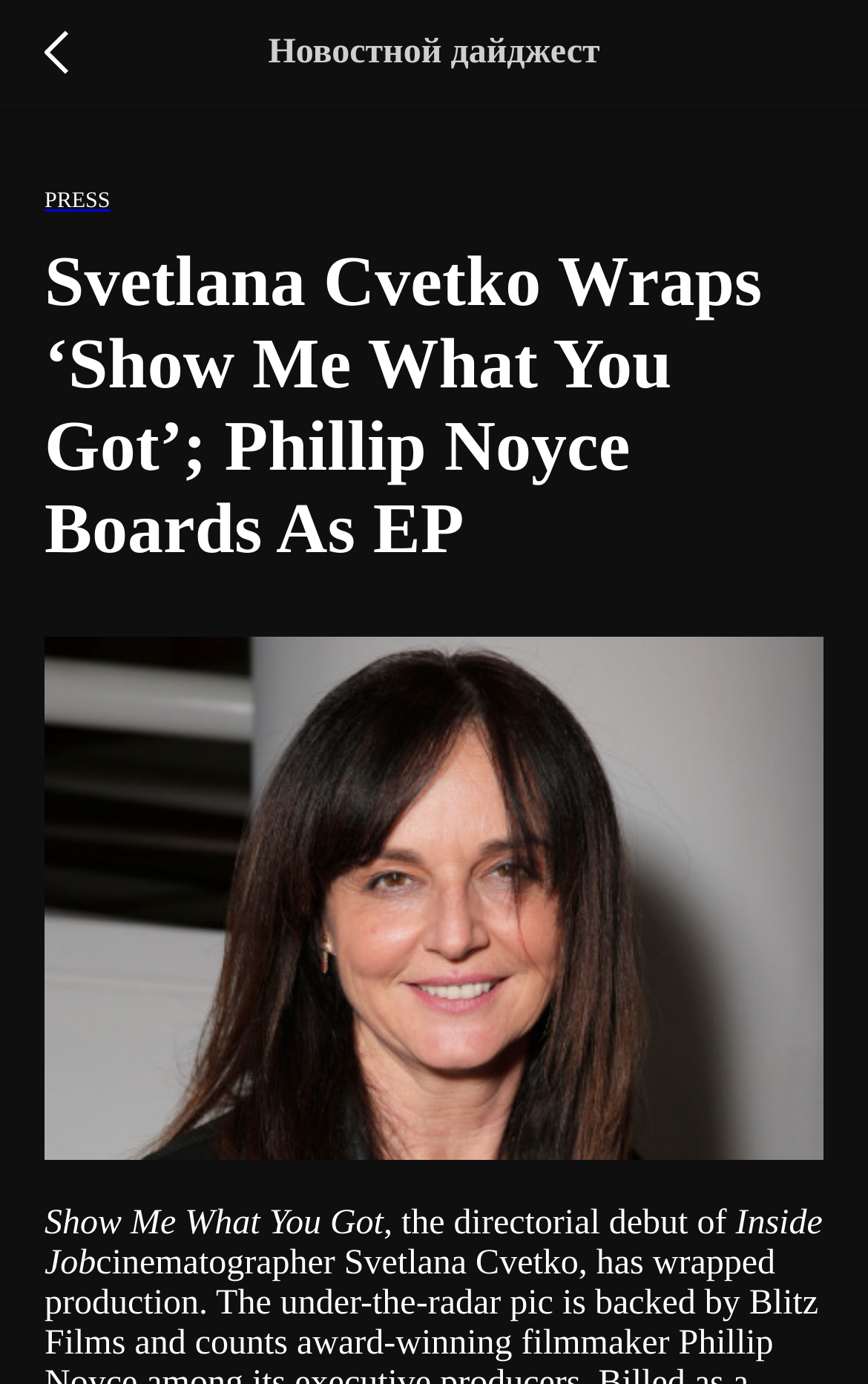Bounding box coordinates must be specified in the format (top-left x, top-left y, bottom-right x, bottom-right y). All values should be floating point numbers between 0 and 1. What are the bounding box coordinates of the UI element described as: parent_node: Новостной дайджест

[0.051, 0.021, 0.11, 0.058]